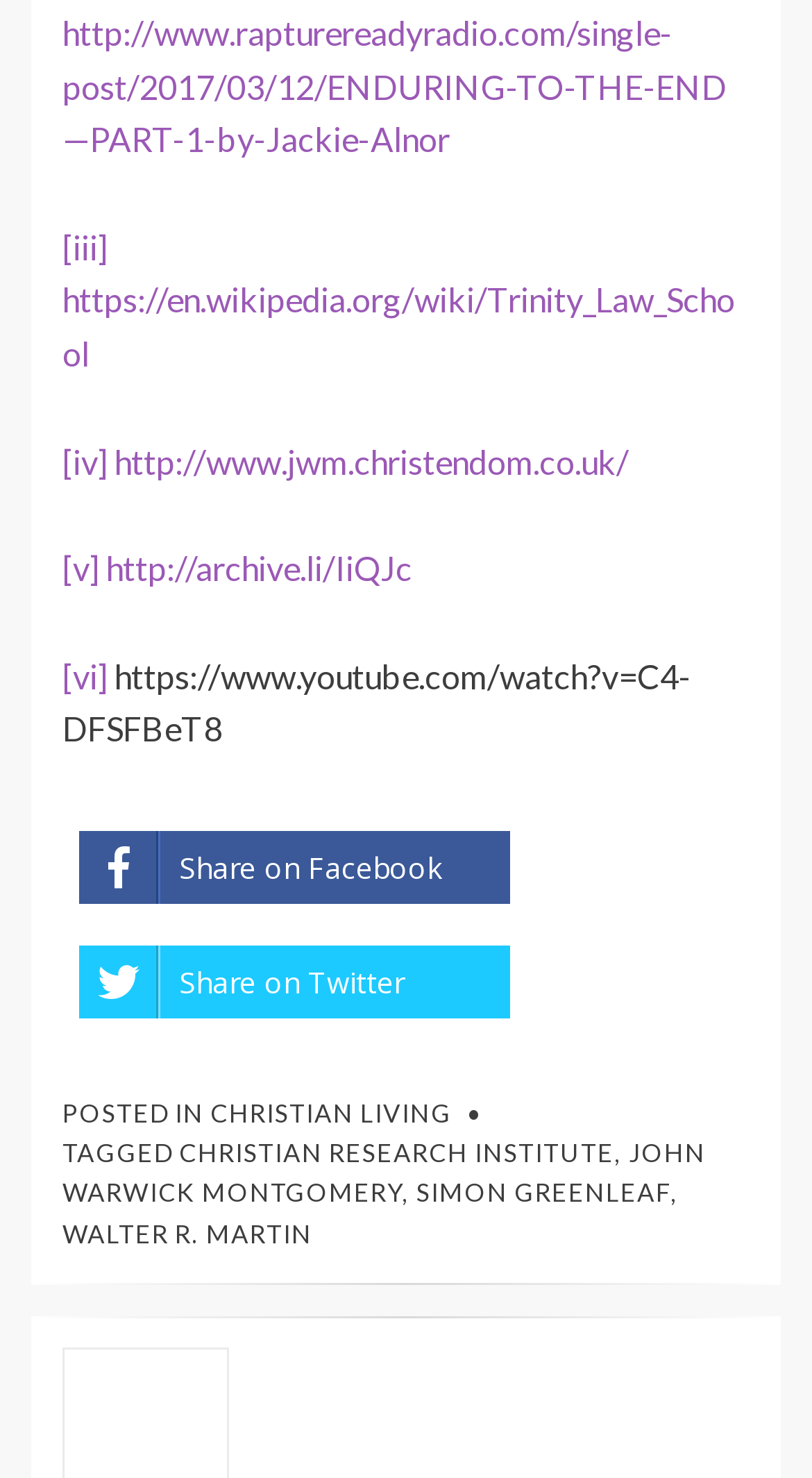What is the topic of the post?
Using the information presented in the image, please offer a detailed response to the question.

Based on the footer section of the webpage, there is a static text 'POSTED IN' followed by a link 'CHRISTIAN LIVING', which suggests that the topic of the post is related to Christian Living.